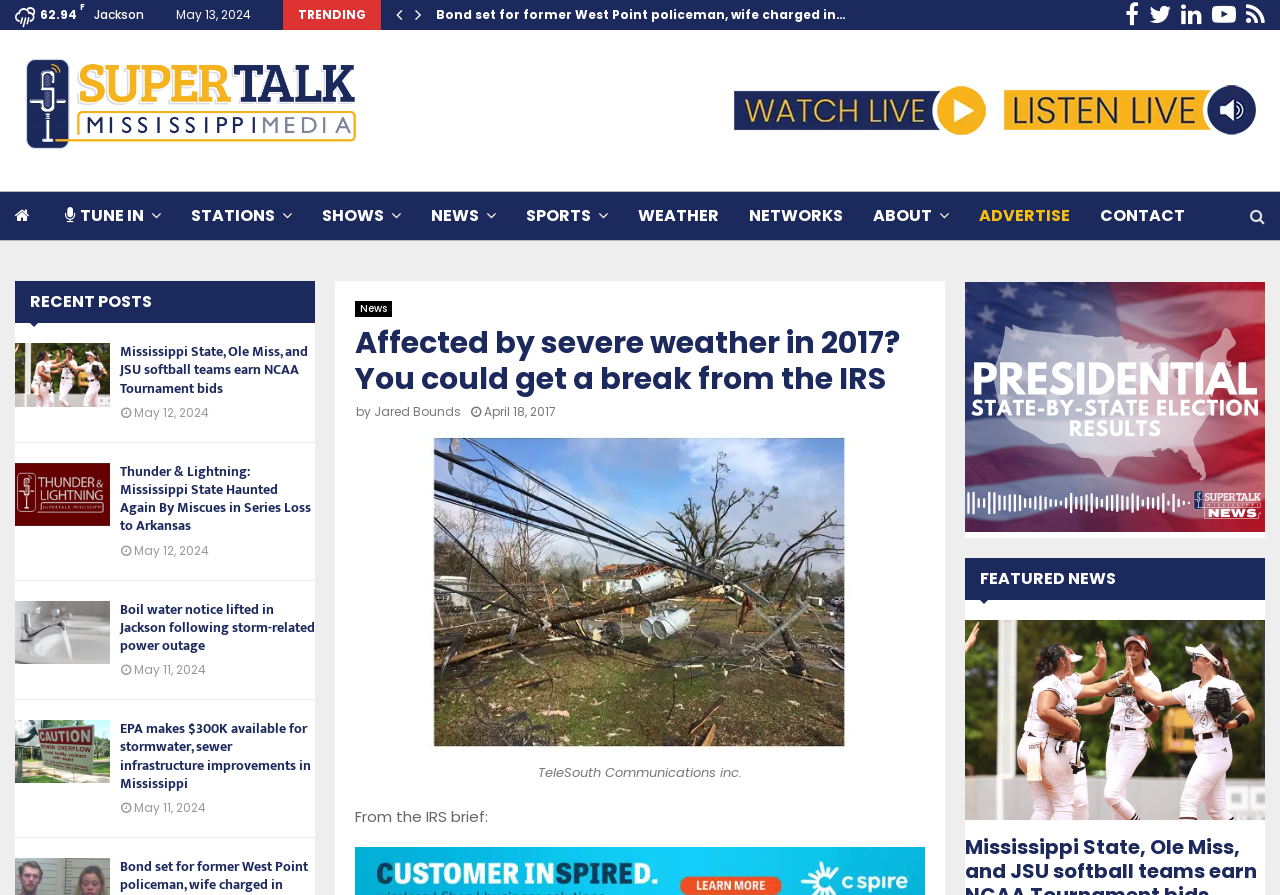Kindly respond to the following question with a single word or a brief phrase: 
What is the date of the article 'Boil water notice lifted in Jackson following storm-related power outage'?

May 11, 2024